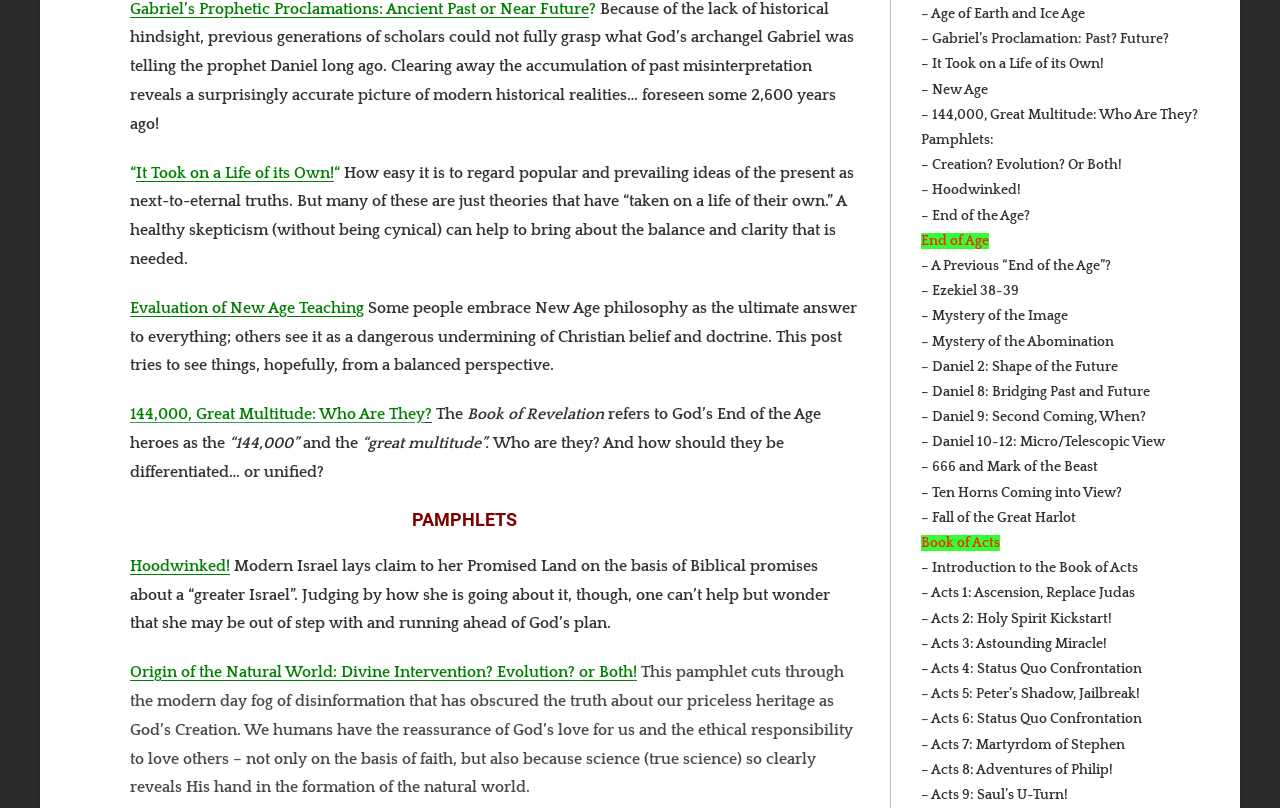Given the element description "Book of Acts" in the screenshot, predict the bounding box coordinates of that UI element.

[0.719, 0.662, 0.781, 0.682]